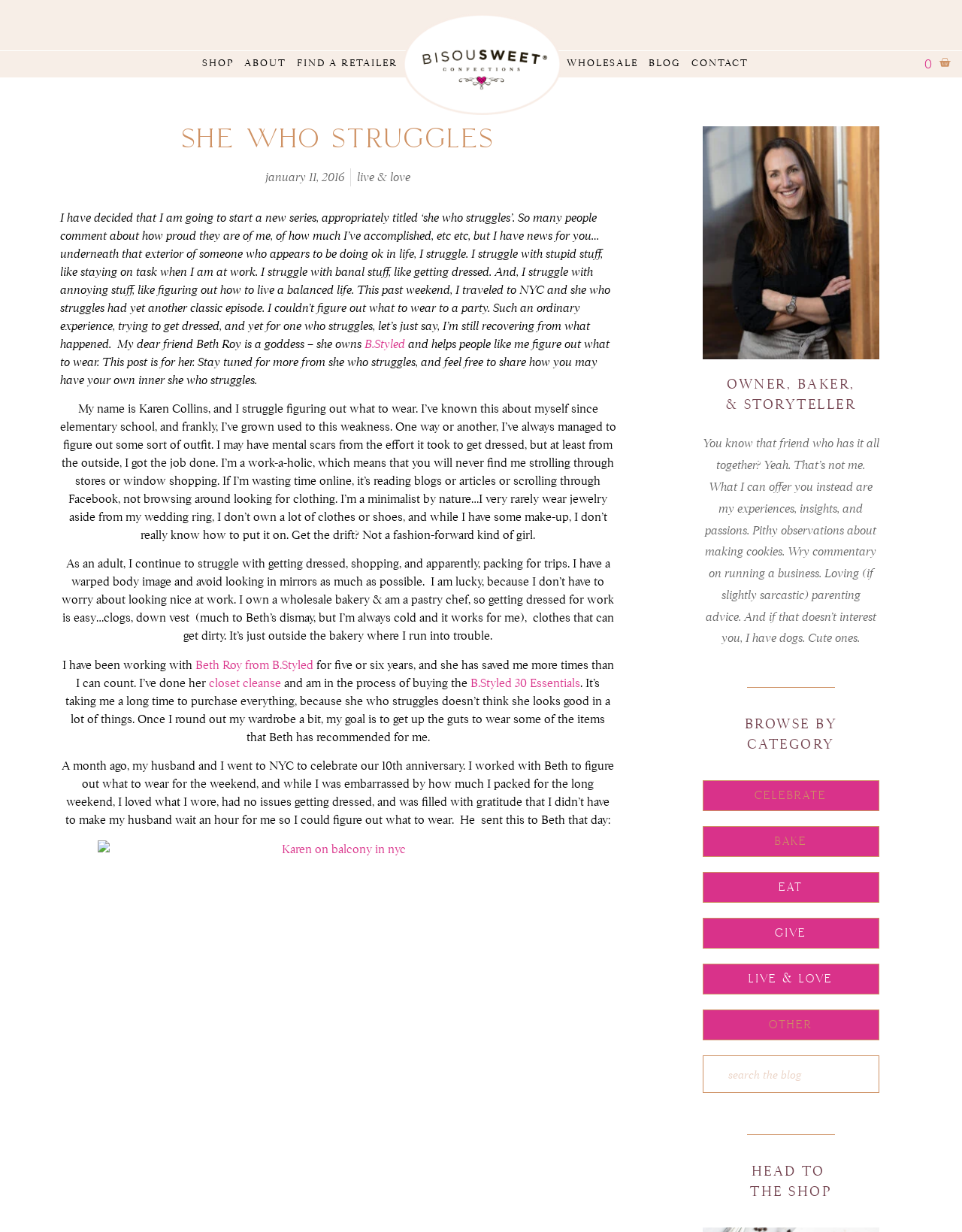Determine the bounding box coordinates of the target area to click to execute the following instruction: "View Ticket Offers."

None